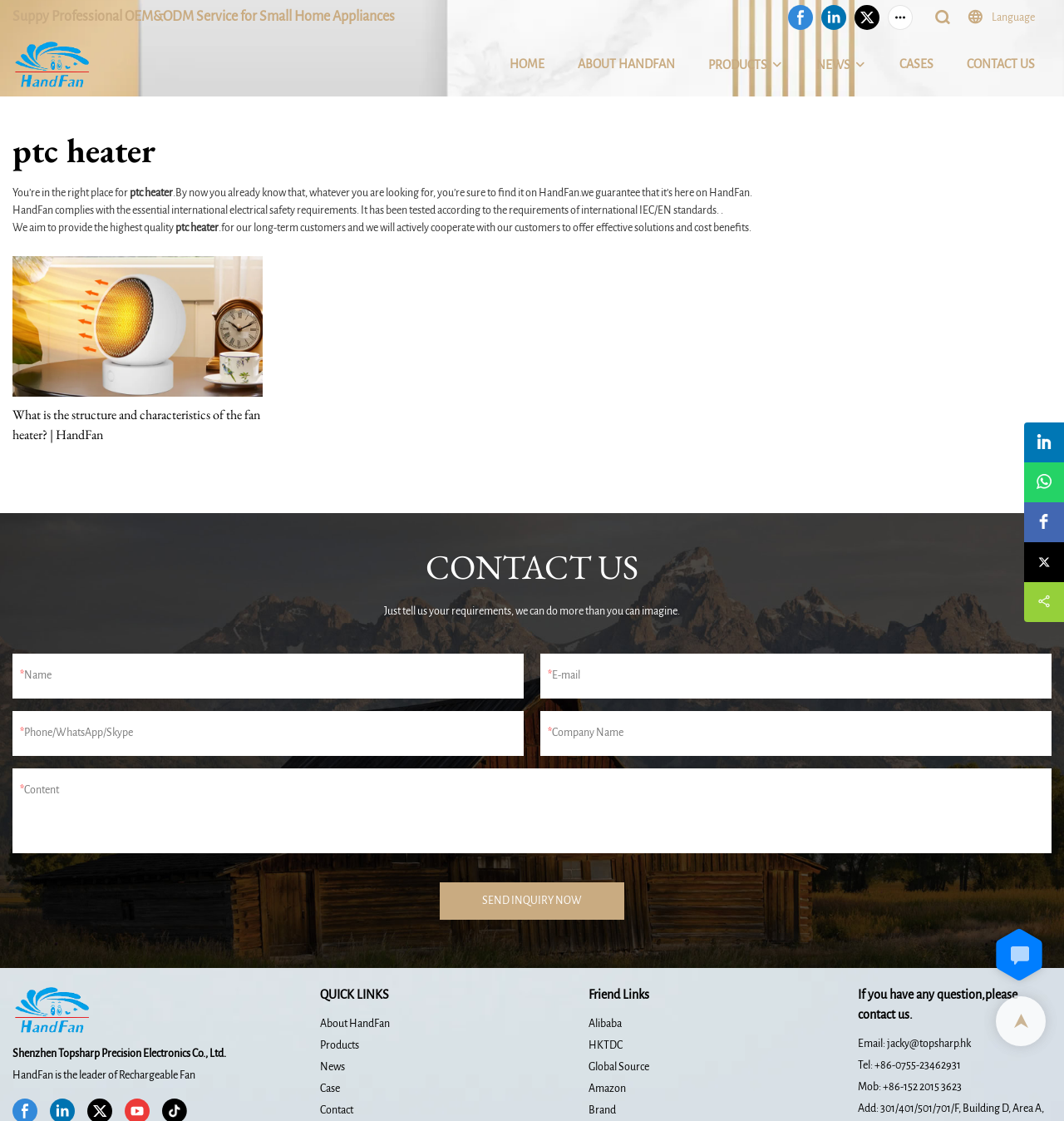What is the company name of the website?
Using the image, respond with a single word or phrase.

Shenzhen Topsharp Precision Electronics Co., Ltd.